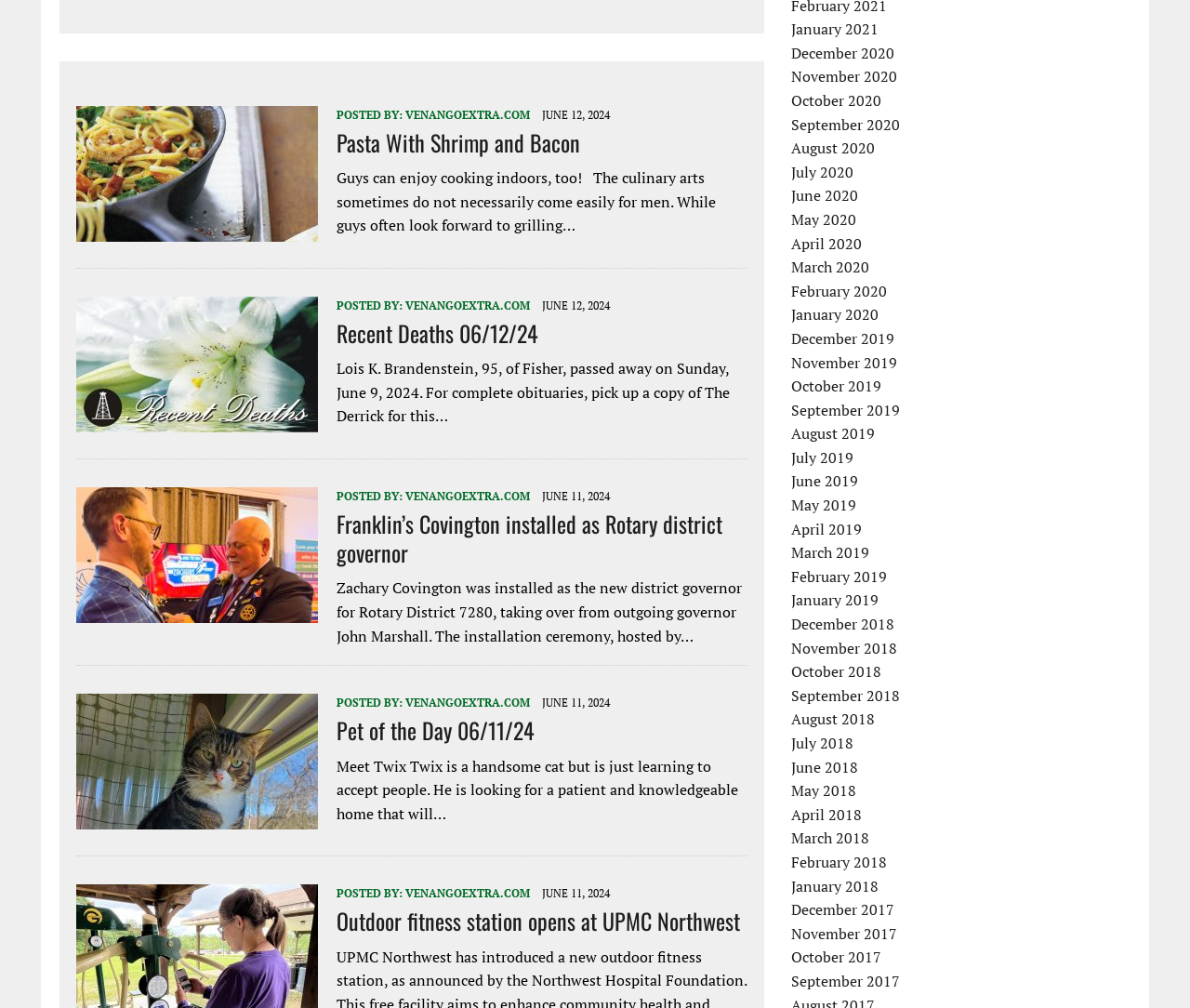Could you determine the bounding box coordinates of the clickable element to complete the instruction: "View the 'Recent Deaths 06/12/24' article"? Provide the coordinates as four float numbers between 0 and 1, i.e., [left, top, right, bottom].

[0.064, 0.406, 0.267, 0.426]